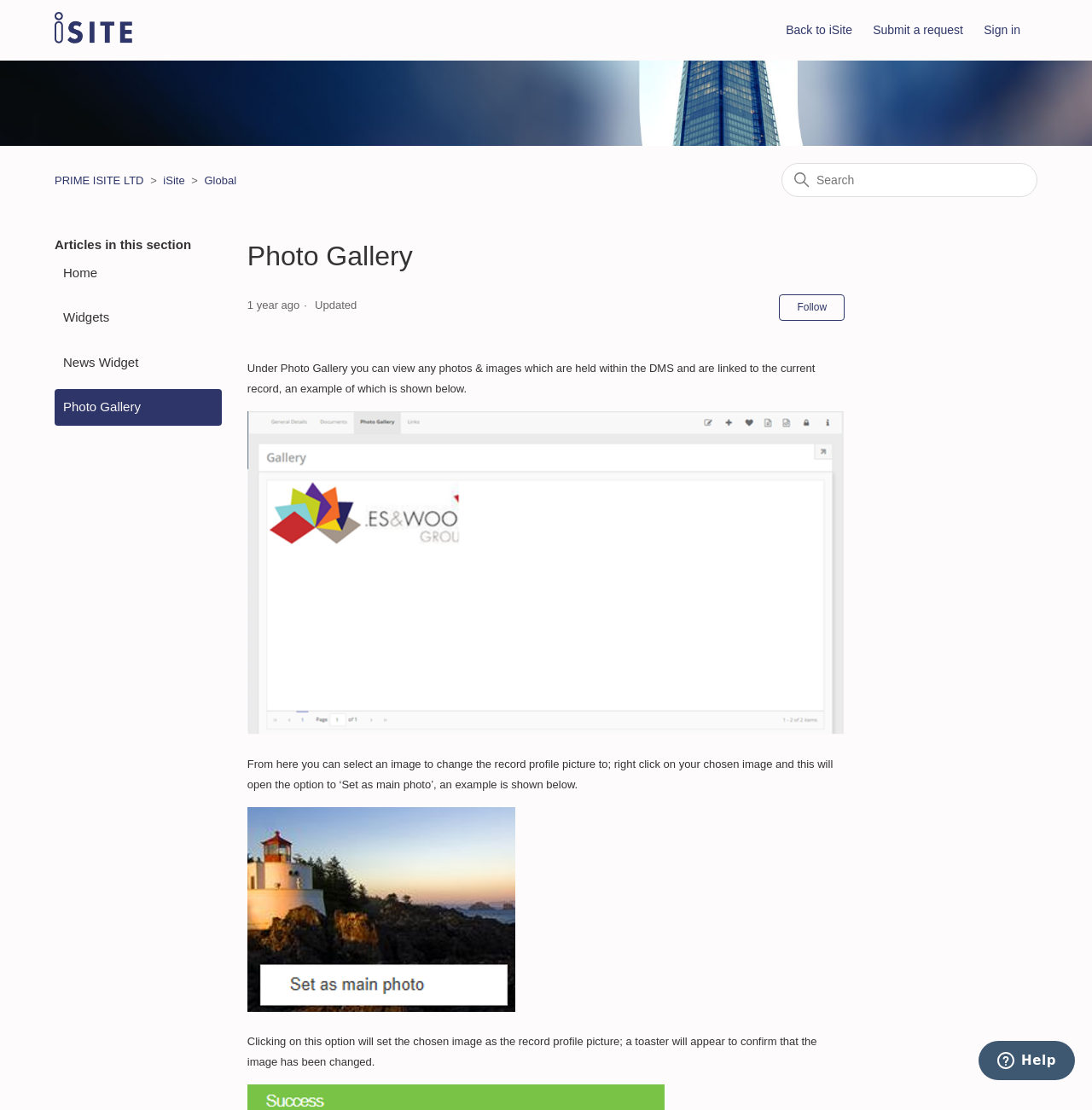Please specify the bounding box coordinates of the region to click in order to perform the following instruction: "Sign in".

[0.901, 0.019, 0.95, 0.036]